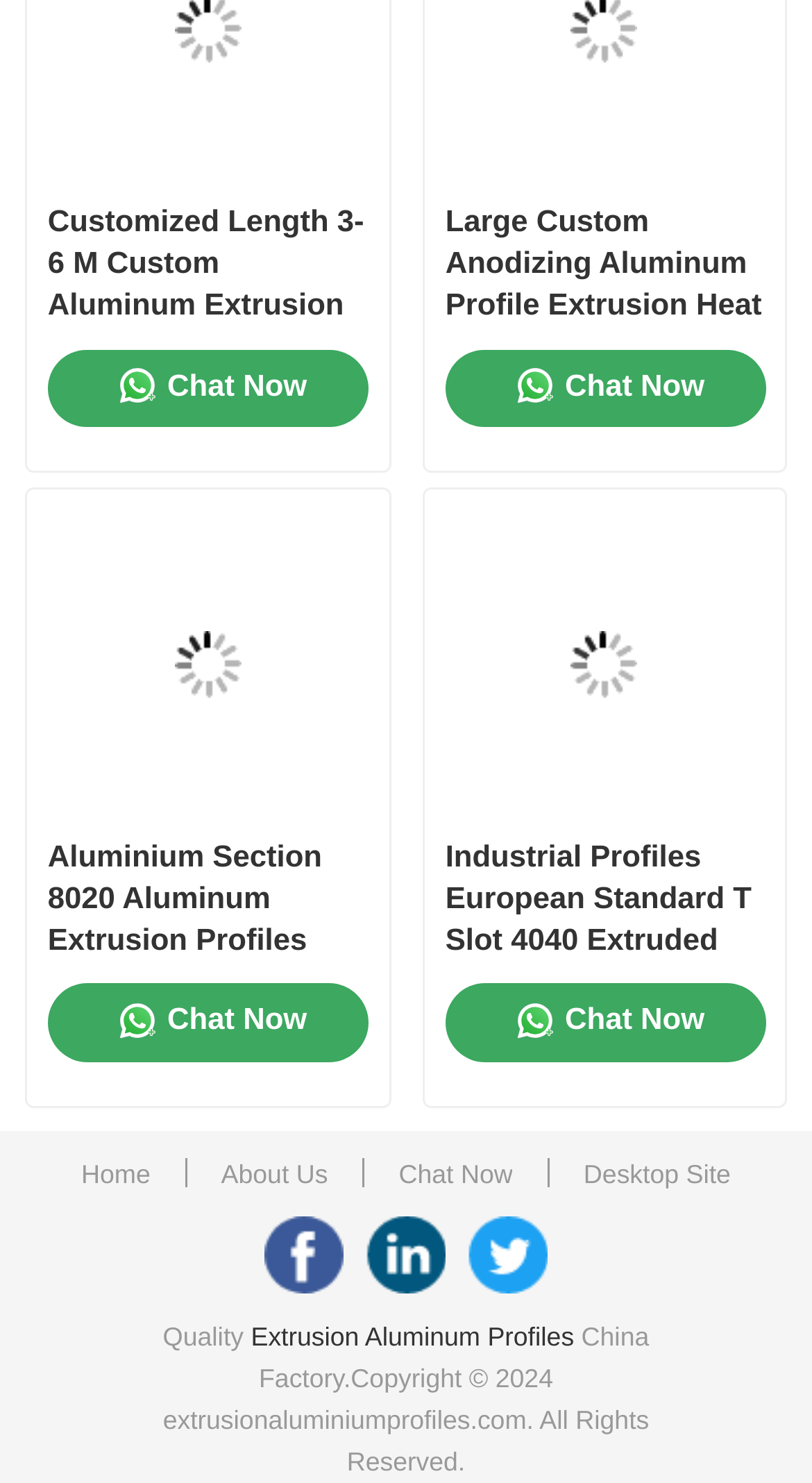Please determine the bounding box coordinates of the clickable area required to carry out the following instruction: "Select an option from the combobox". The coordinates must be four float numbers between 0 and 1, represented as [left, top, right, bottom].

[0.407, 0.868, 0.593, 0.891]